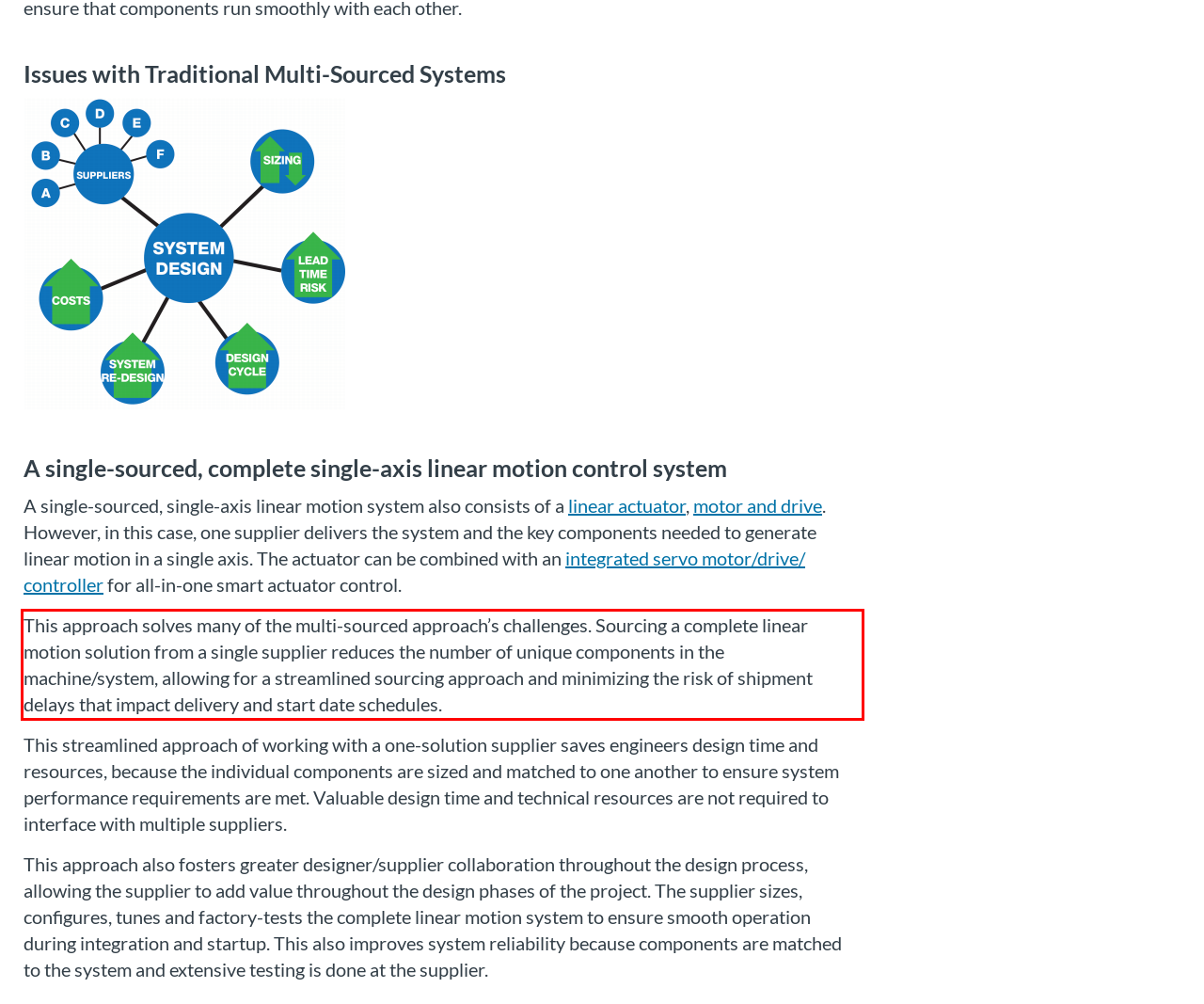Please identify and extract the text from the UI element that is surrounded by a red bounding box in the provided webpage screenshot.

This approach solves many of the multi-sourced approach’s challenges. Sourcing a complete linear motion solution from a single supplier reduces the number of unique components in the machine/system, allowing for a streamlined sourcing approach and minimizing the risk of shipment delays that impact delivery and start date schedules.